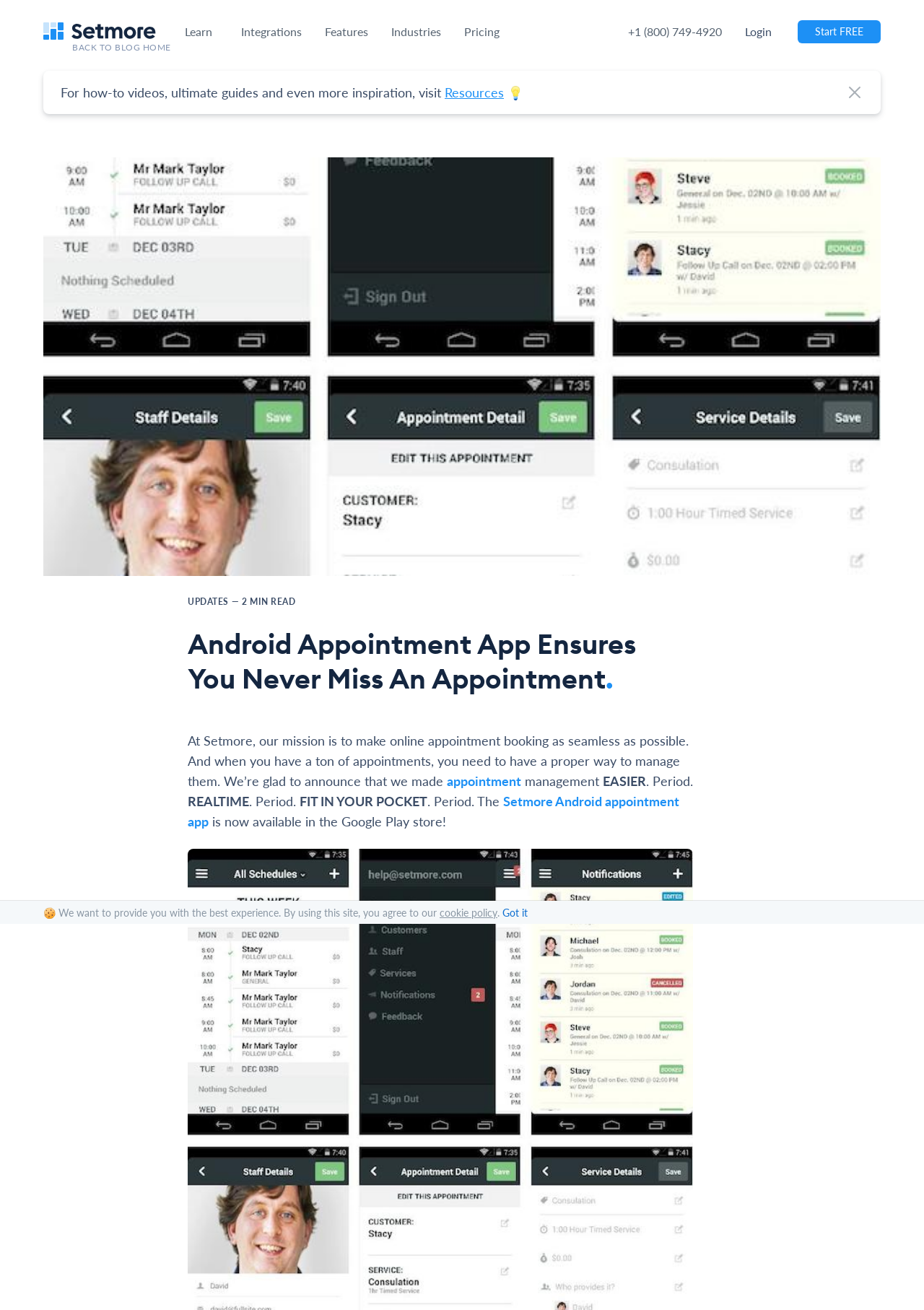Using the provided description: "Setmore Android appointment app", find the bounding box coordinates of the corresponding UI element. The output should be four float numbers between 0 and 1, in the format [left, top, right, bottom].

[0.203, 0.604, 0.735, 0.634]